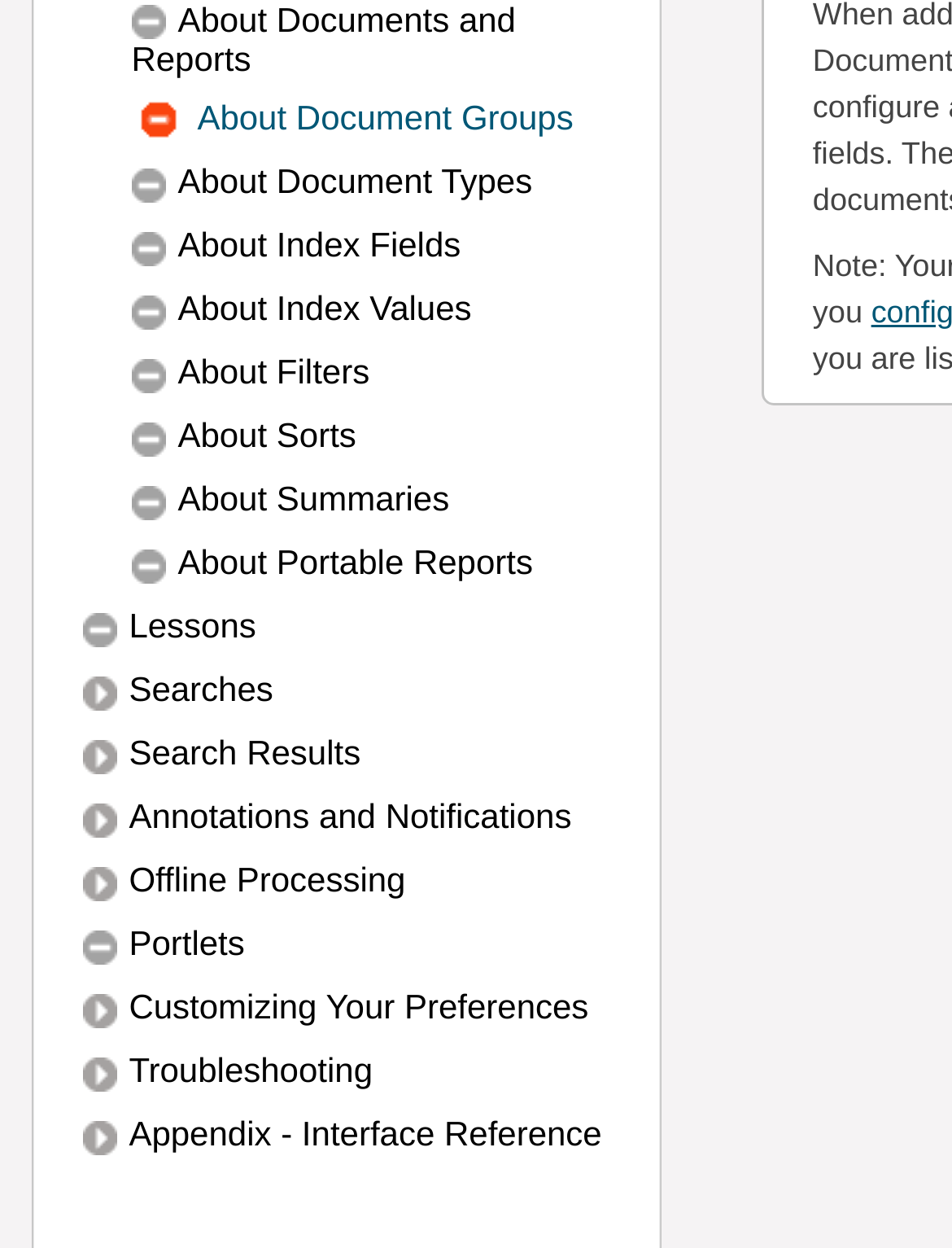Find the bounding box coordinates for the HTML element specified by: "Search Results".

[0.087, 0.588, 0.642, 0.627]